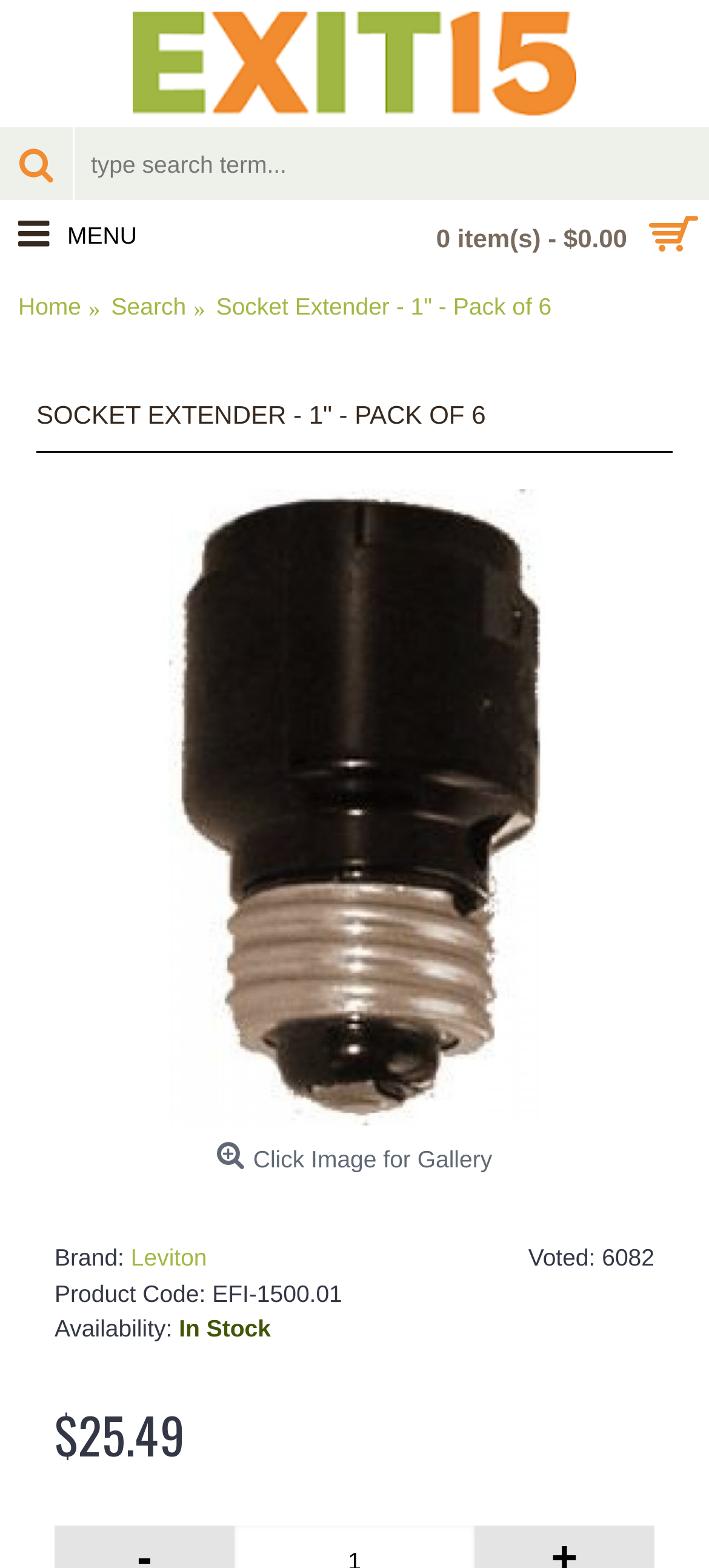Identify the bounding box coordinates of the region that needs to be clicked to carry out this instruction: "click on the brand link". Provide these coordinates as four float numbers ranging from 0 to 1, i.e., [left, top, right, bottom].

[0.184, 0.794, 0.292, 0.811]